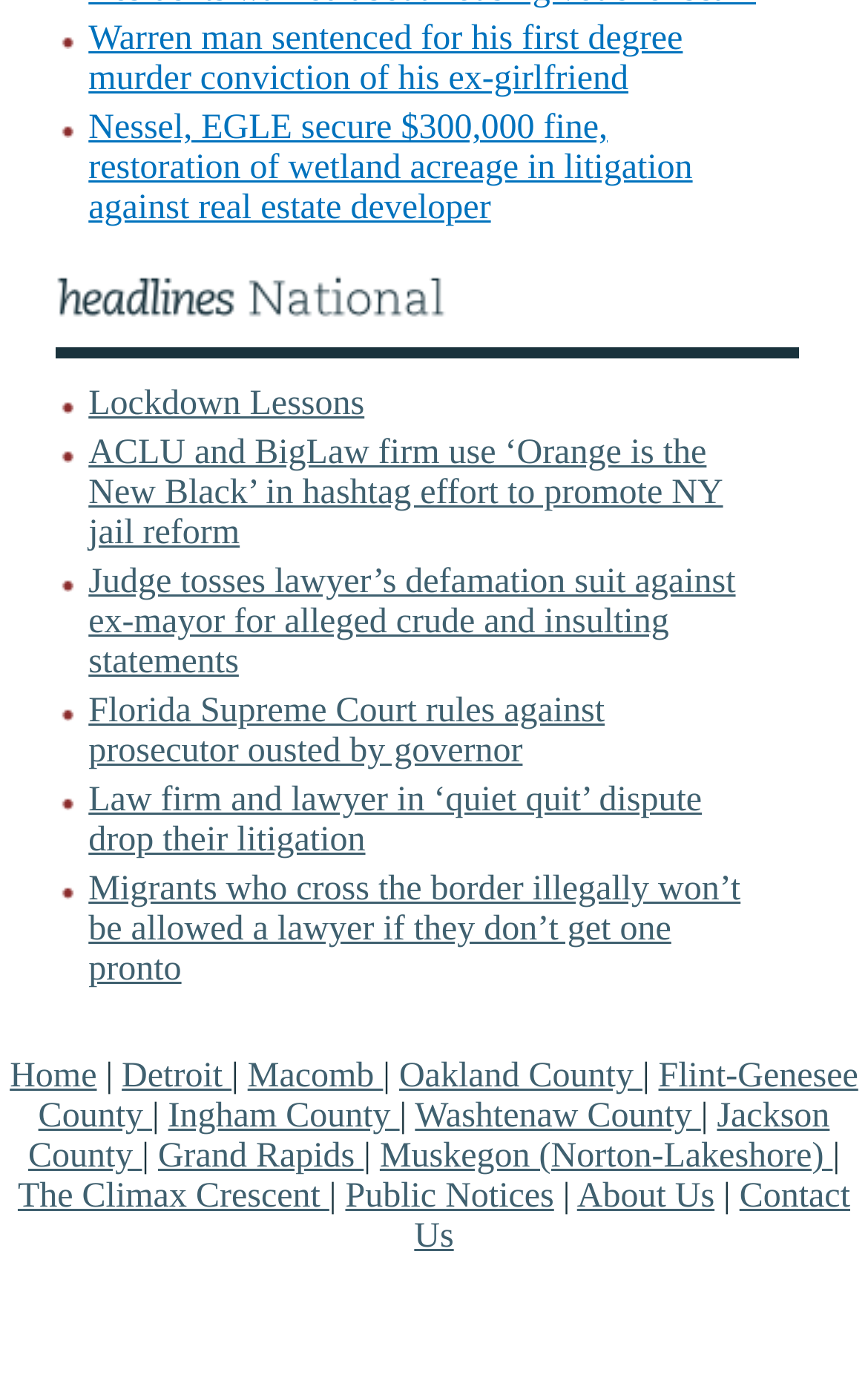What is the topic of the first news article?
Please provide a comprehensive answer based on the details in the screenshot.

The first news article can be identified by looking at the link element with the text 'Warren man sentenced for his first degree murder conviction of his ex-girlfriend'. This element has a bounding box with coordinates [0.102, 0.015, 0.787, 0.071]. The topic of the article is about a Warren man being sentenced for his first-degree murder conviction of his ex-girlfriend.